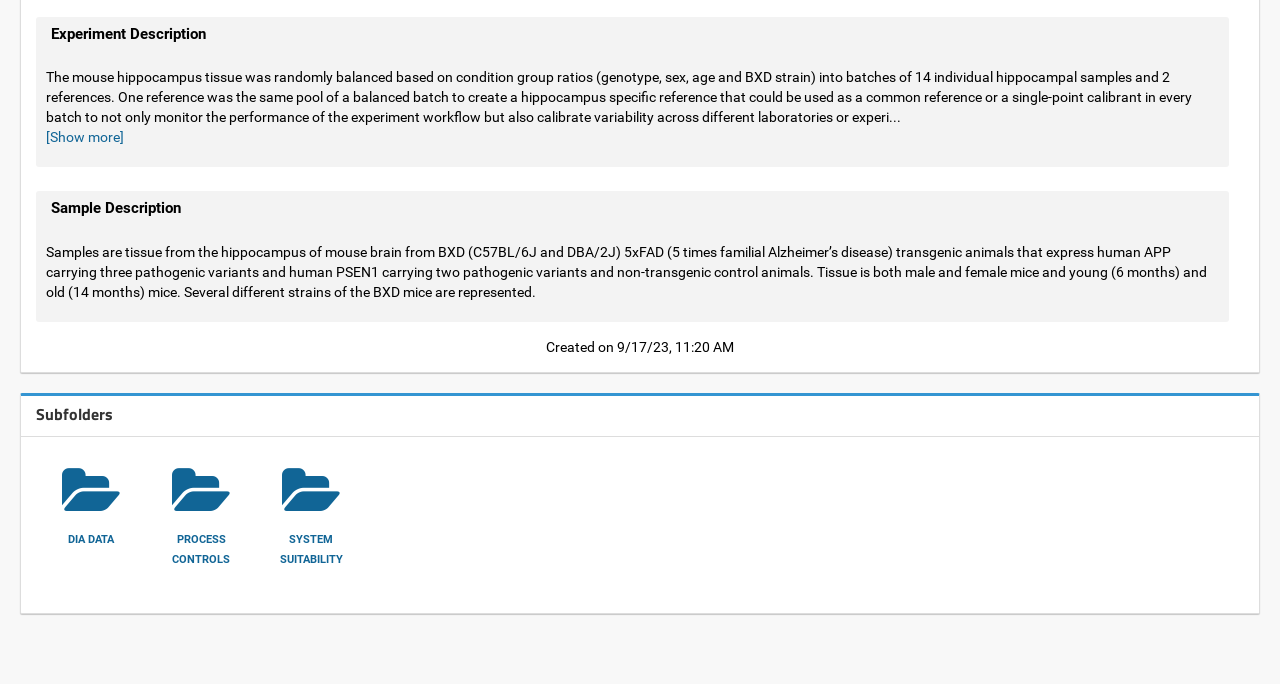Bounding box coordinates are specified in the format (top-left x, top-left y, bottom-right x, bottom-right y). All values are floating point numbers bounded between 0 and 1. Please provide the bounding box coordinate of the region this sentence describes: DIA data

[0.053, 0.779, 0.089, 0.798]